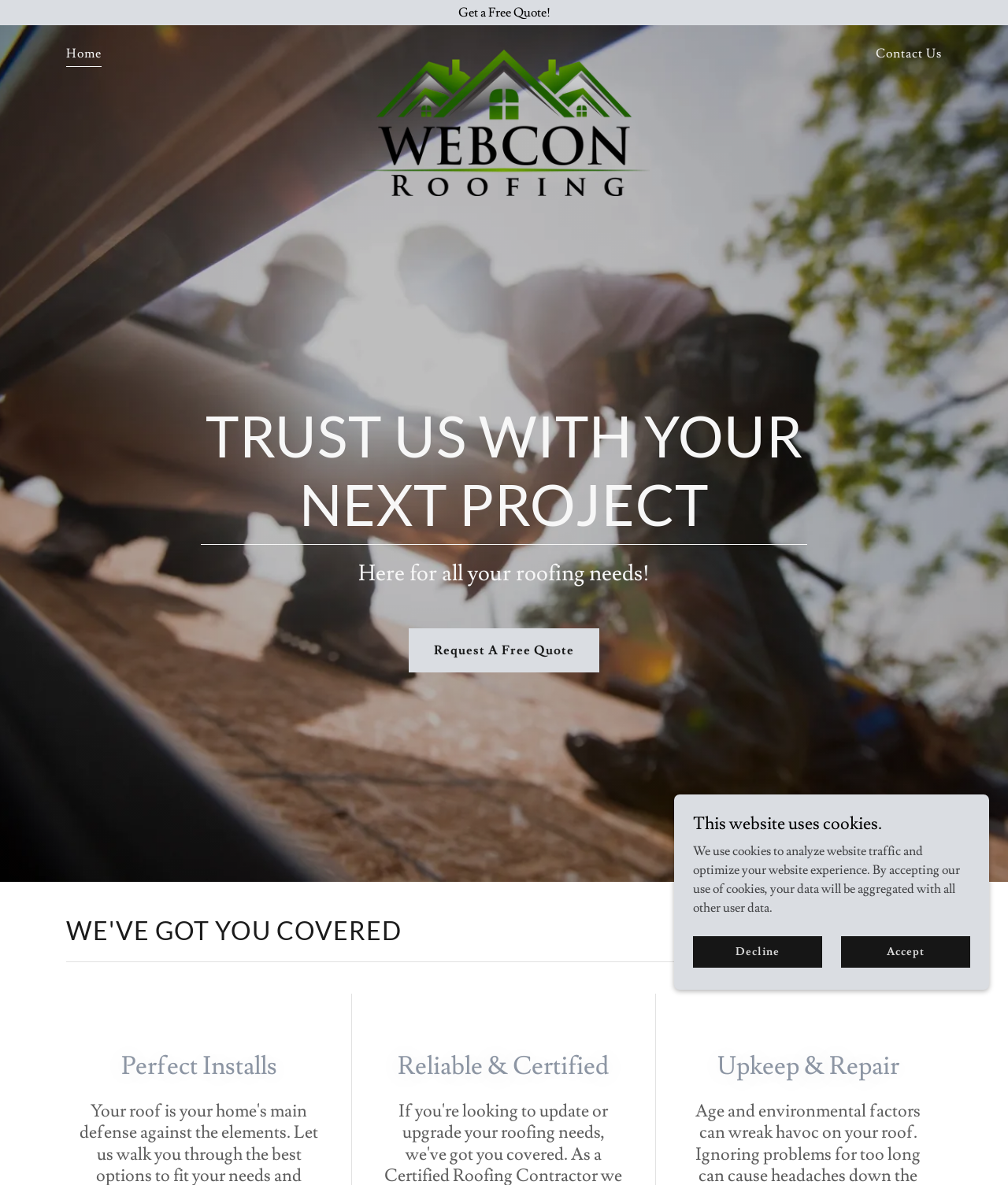What is the tone of the company's message?
Answer the question with a detailed explanation, including all necessary information.

The tone of the company's message can be inferred from the headings and taglines, which use words like 'TRUST US WITH YOUR NEXT PROJECT' and 'WE'VE GOT YOU COVERED', suggesting a trustworthy and reliable tone.